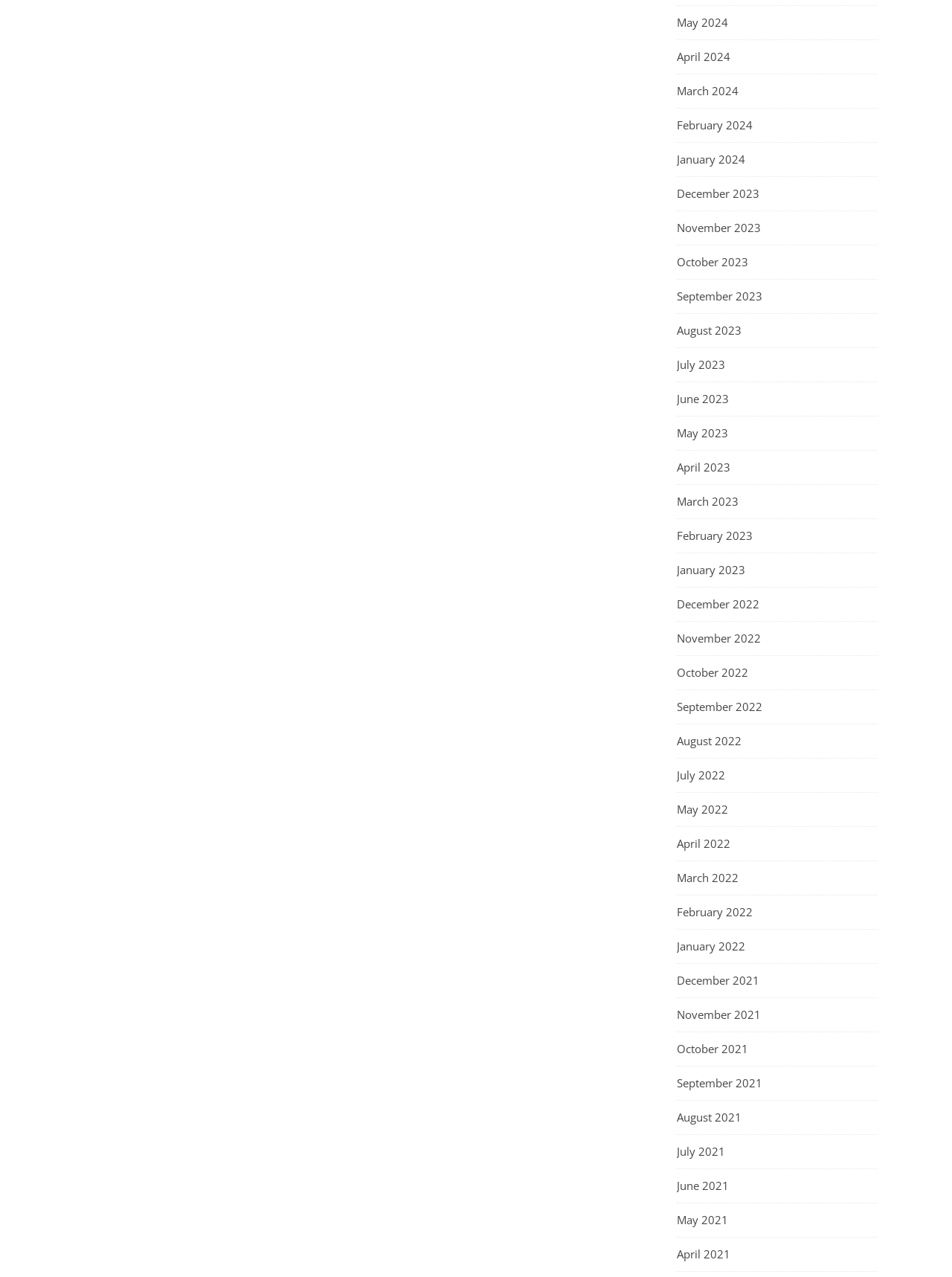What is the position of the link 'June 2023'?
Observe the image and answer the question with a one-word or short phrase response.

Above 'May 2023'